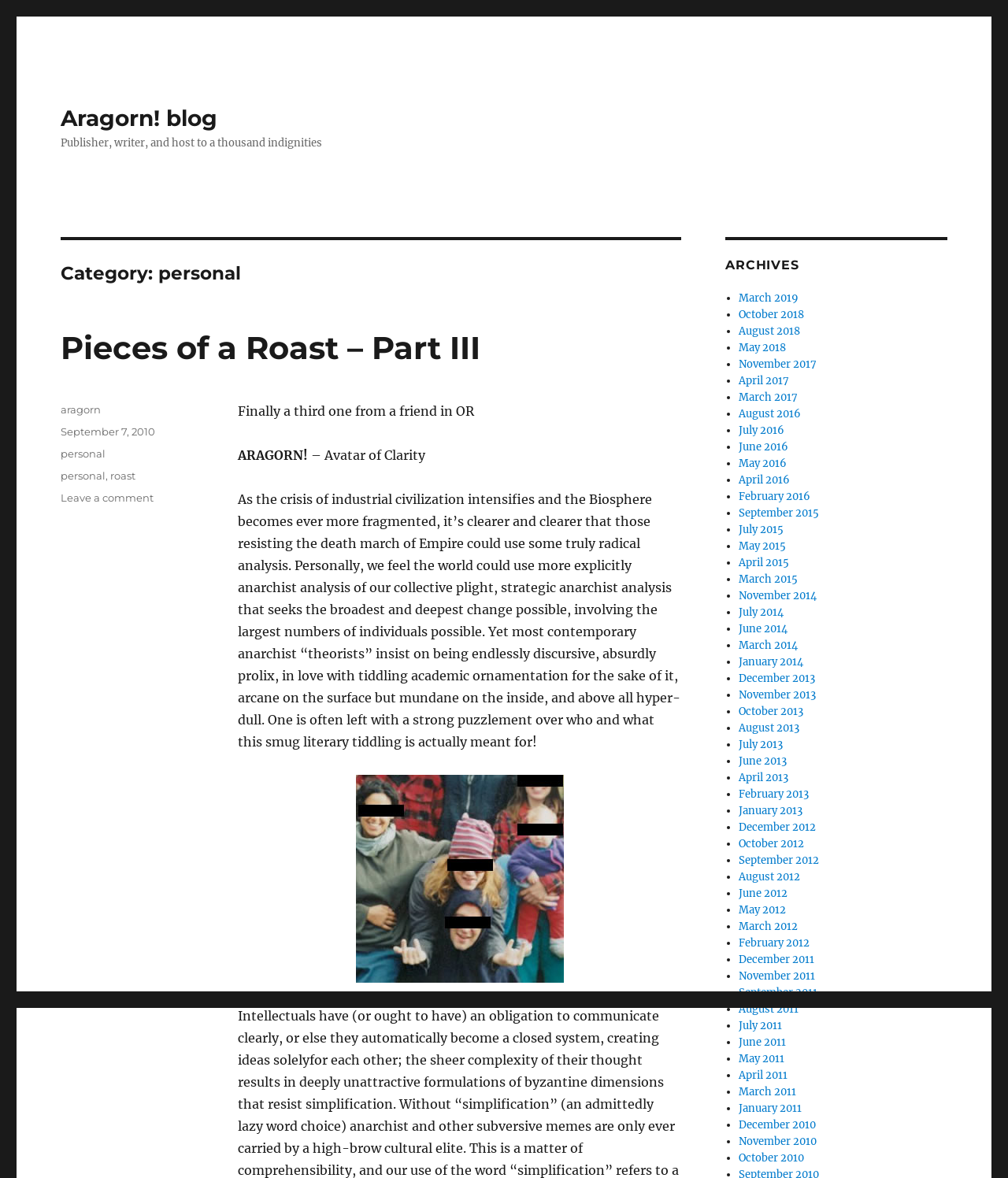Please answer the following question as detailed as possible based on the image: 
What is the author of the post?

The author of the post can be found in the footer section of the webpage, where it says 'Author' followed by a link 'aragorn'.